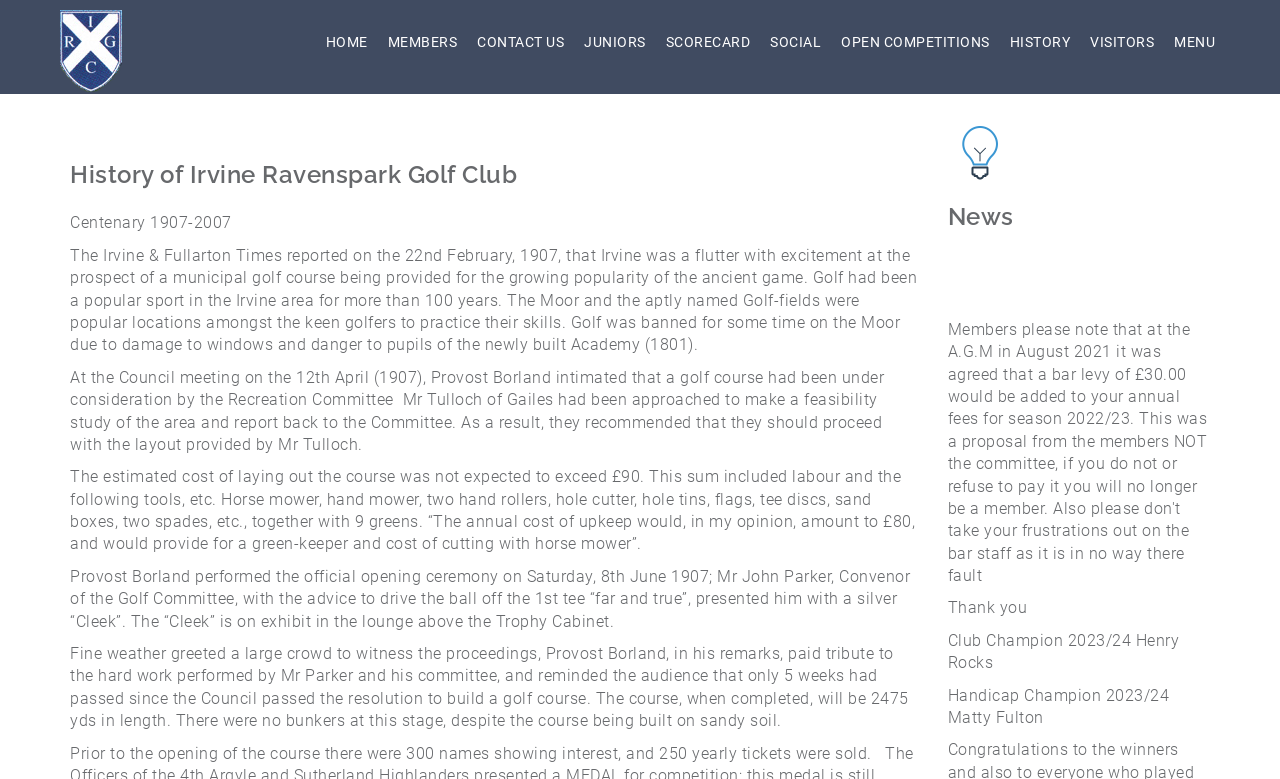Pinpoint the bounding box coordinates of the element you need to click to execute the following instruction: "Read the CLUB NEWS". The bounding box should be represented by four float numbers between 0 and 1, in the format [left, top, right, bottom].

[0.74, 0.154, 0.79, 0.236]